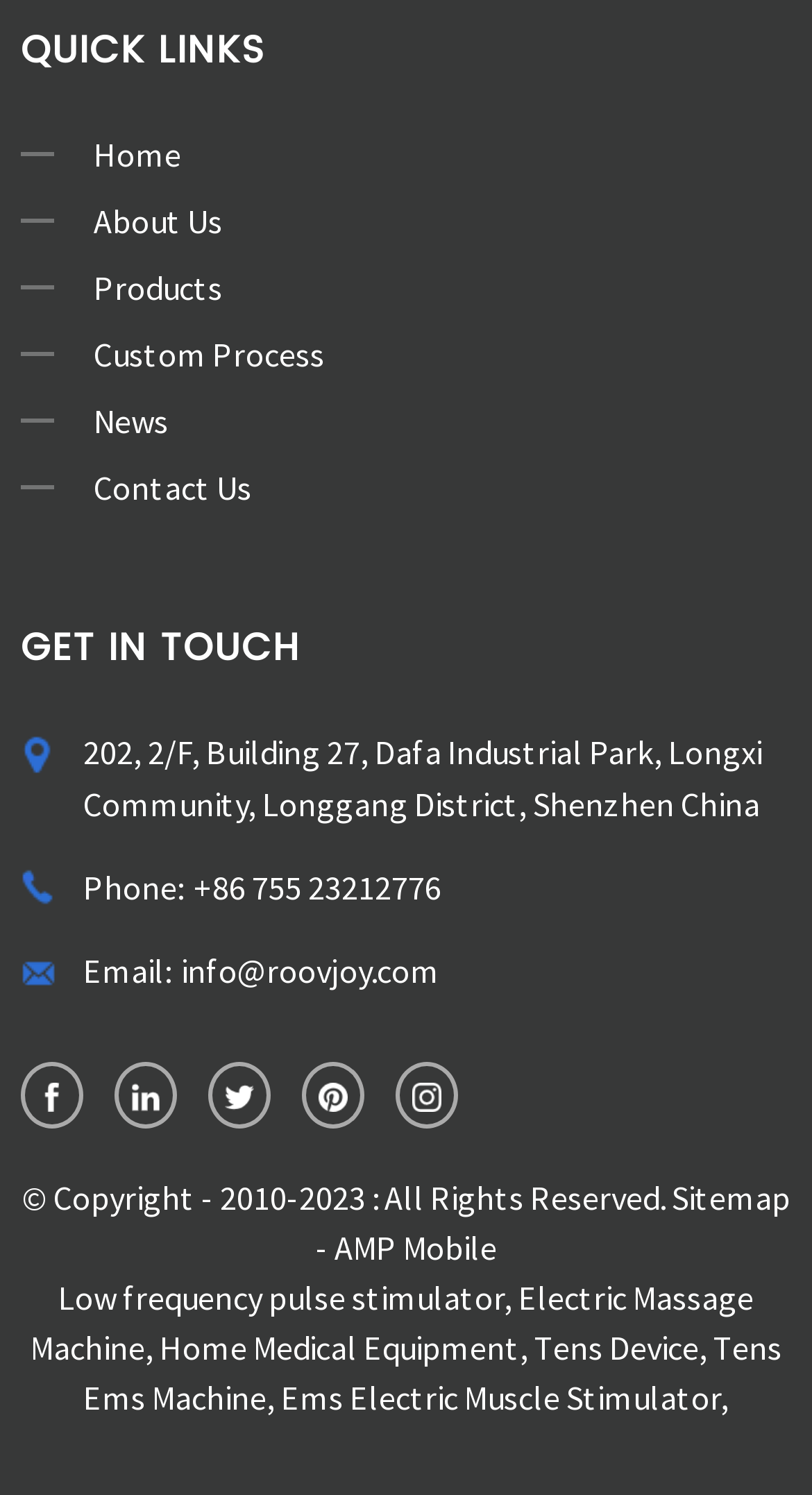Can you specify the bounding box coordinates of the area that needs to be clicked to fulfill the following instruction: "Go to next month"?

None